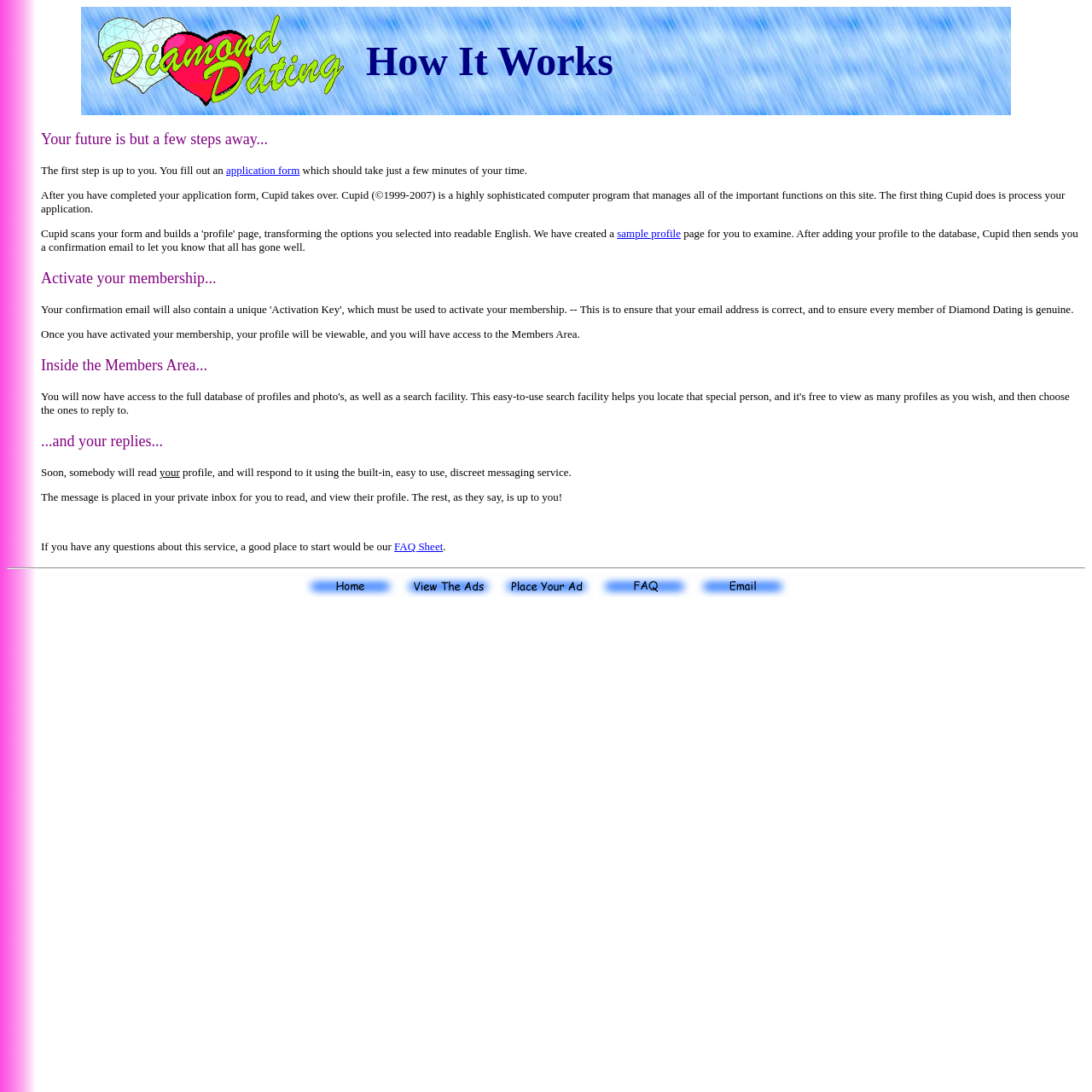Create an in-depth description of the webpage, covering main sections.

The webpage is about Diamond Dating, a dating service that explains how it works. At the top, there is a layout table with two cells, one containing an image and the other with the title "How It Works". Below this table, there is a brief introduction to the service, stating that "Your future is but a few steps away..." and explaining that the first step is to fill out an application form, which is linked to the text.

The application form is followed by a detailed explanation of the process, which involves Cupid, a sophisticated computer program that manages the site's functions. The text explains that after completing the application form, Cupid processes it and creates a sample profile page for the user to examine. A confirmation email is then sent to the user, and they can activate their membership to make their profile viewable and access the Members Area.

In the Members Area, users can view profiles, send and receive messages, and respond to others using the built-in messaging service. The text also mentions that users can access their private inbox to read messages and view profiles.

At the bottom of the page, there are several links, including a FAQ Sheet, and a horizontal separator line. Below the separator, there are five links, each containing an image, which are likely navigation buttons or advertisements.

Throughout the page, there are several blocks of text that explain the different steps involved in using the Diamond Dating service, with links to relevant pages and forms. The overall structure of the page is organized, with clear headings and concise text that guides the user through the process.